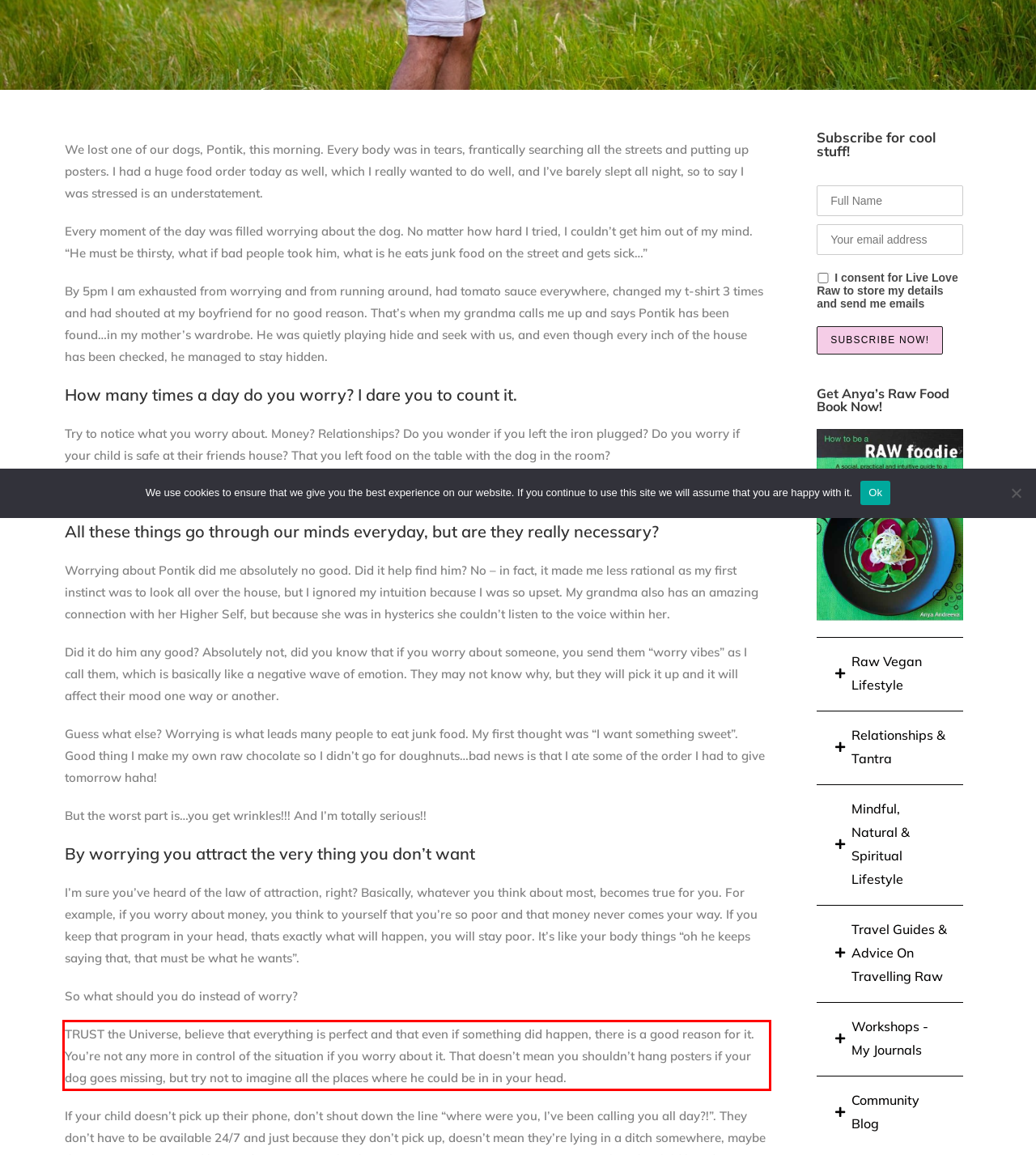Given a webpage screenshot with a red bounding box, perform OCR to read and deliver the text enclosed by the red bounding box.

TRUST the Universe, believe that everything is perfect and that even if something did happen, there is a good reason for it. You’re not any more in control of the situation if you worry about it. That doesn’t mean you shouldn’t hang posters if your dog goes missing, but try not to imagine all the places where he could be in in your head.